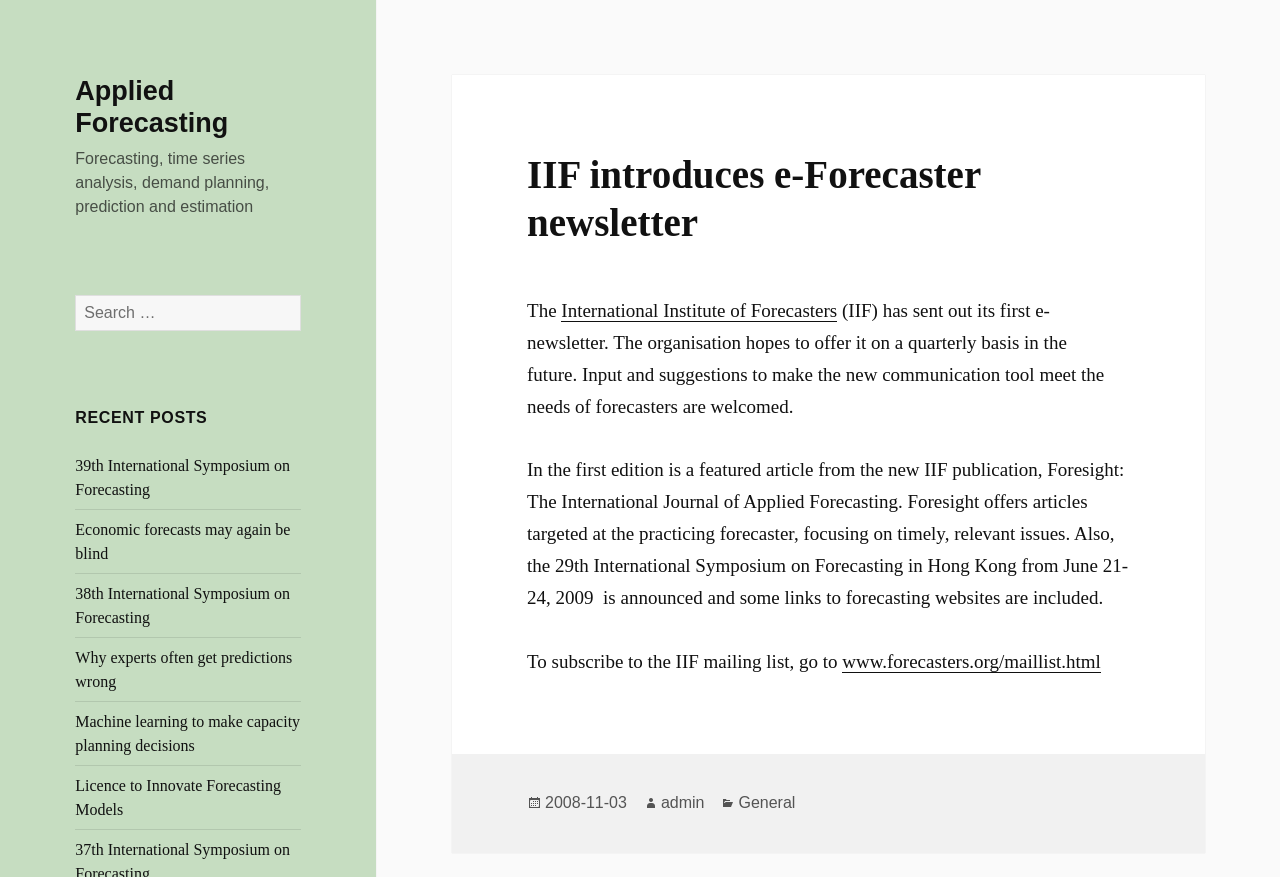From the webpage screenshot, identify the region described by 38th International Symposium on Forecasting. Provide the bounding box coordinates as (top-left x, top-left y, bottom-right x, bottom-right y), with each value being a floating point number between 0 and 1.

[0.059, 0.667, 0.227, 0.714]